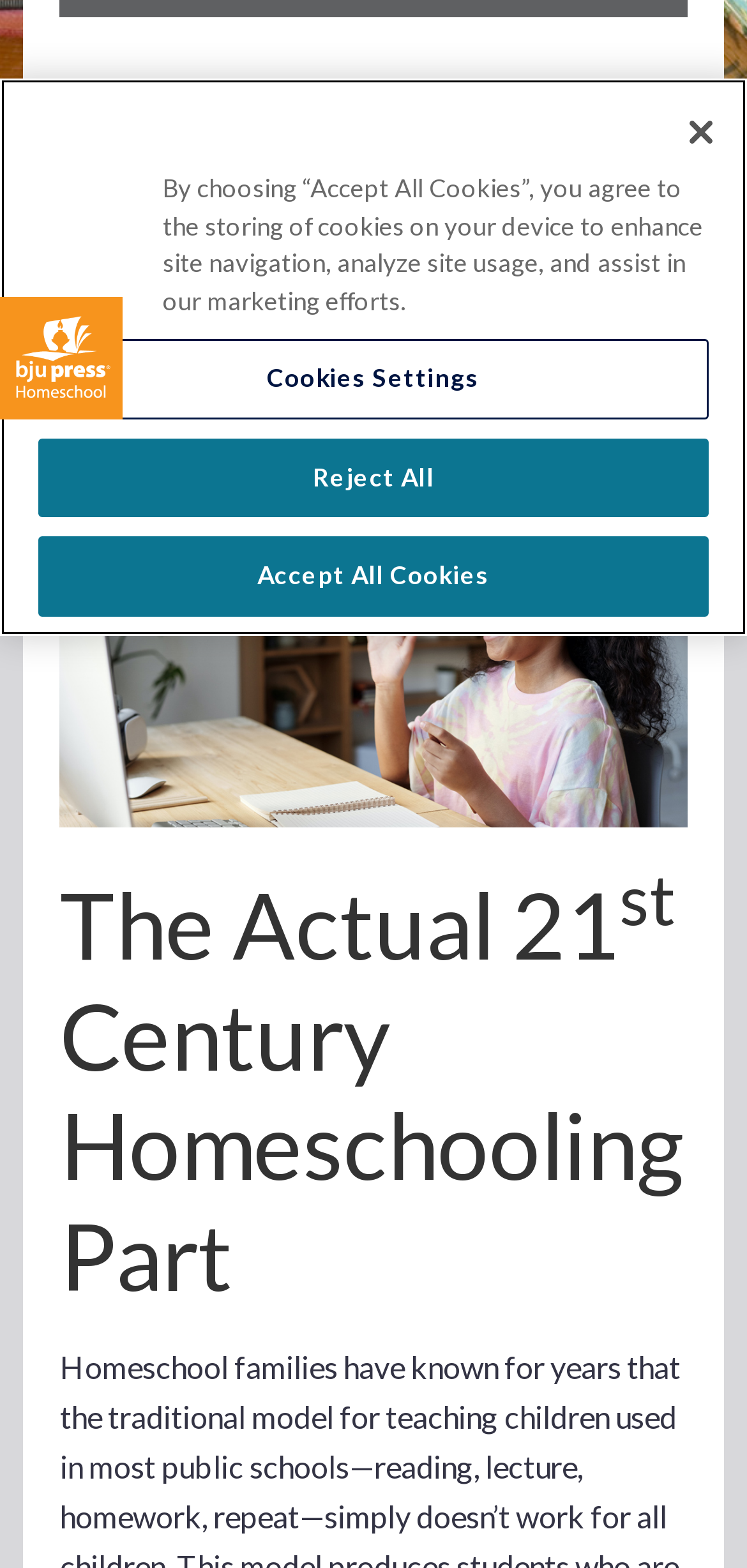Determine the bounding box coordinates for the UI element matching this description: "Accept All Cookies".

[0.051, 0.342, 0.949, 0.393]